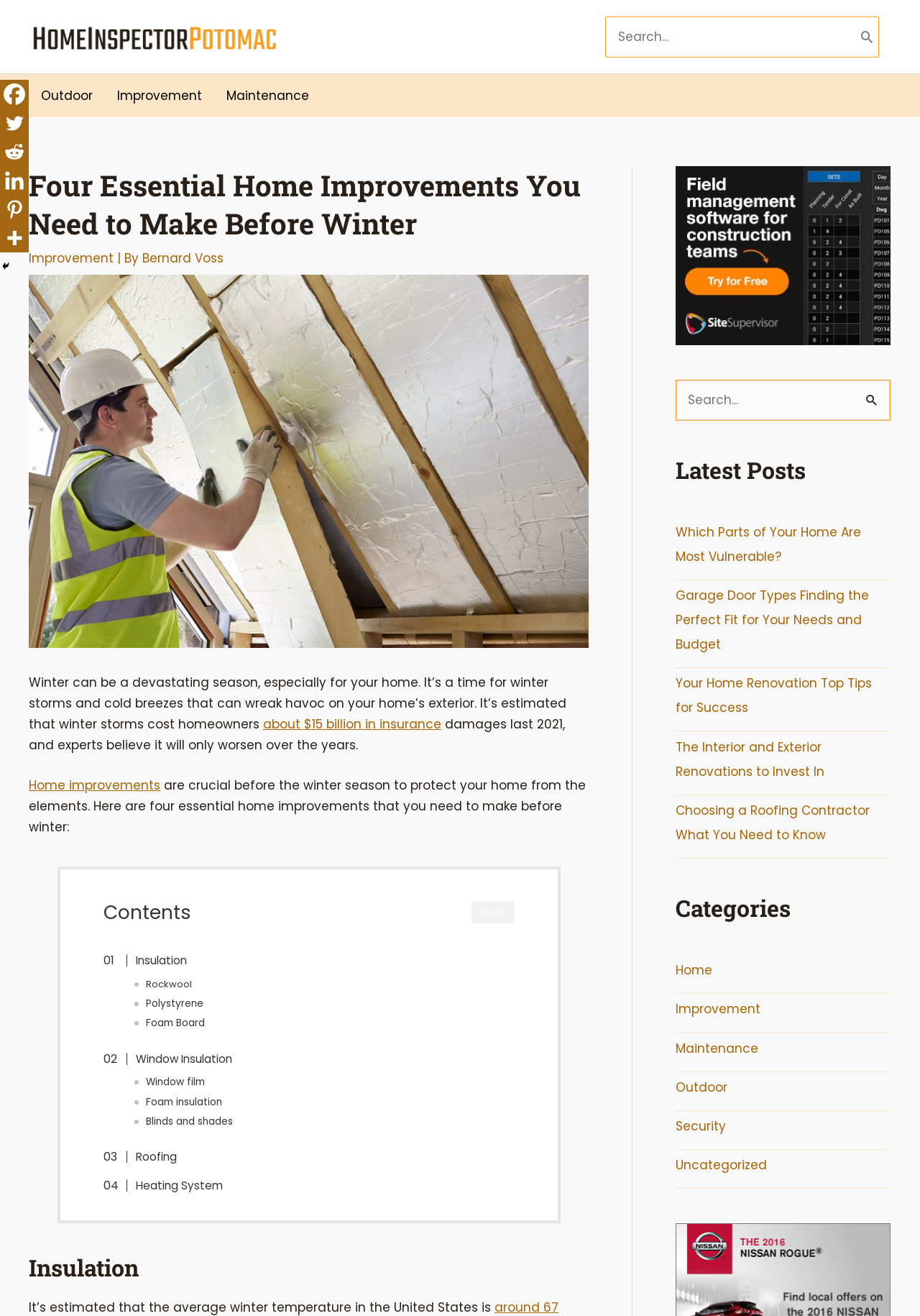Based on the image, provide a detailed response to the question:
What is the purpose of the search bar?

The search bar is provided to allow users to search for specific content within the webpage, such as articles or topics related to home improvements.